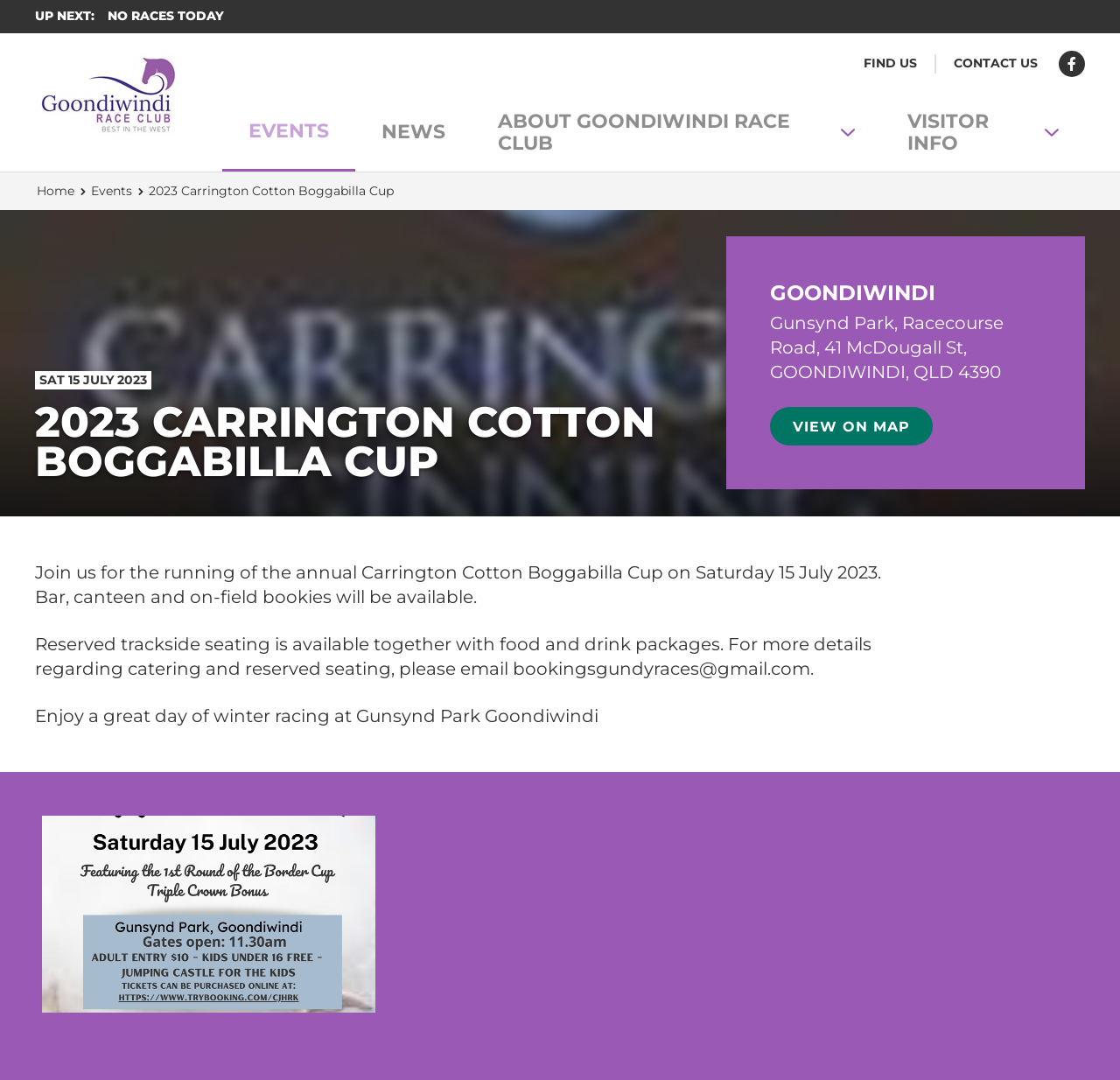Provide a one-word or short-phrase response to the question:
What is the location of the racing event?

Gunsynd Park, Goondiwindi, QLD 4390